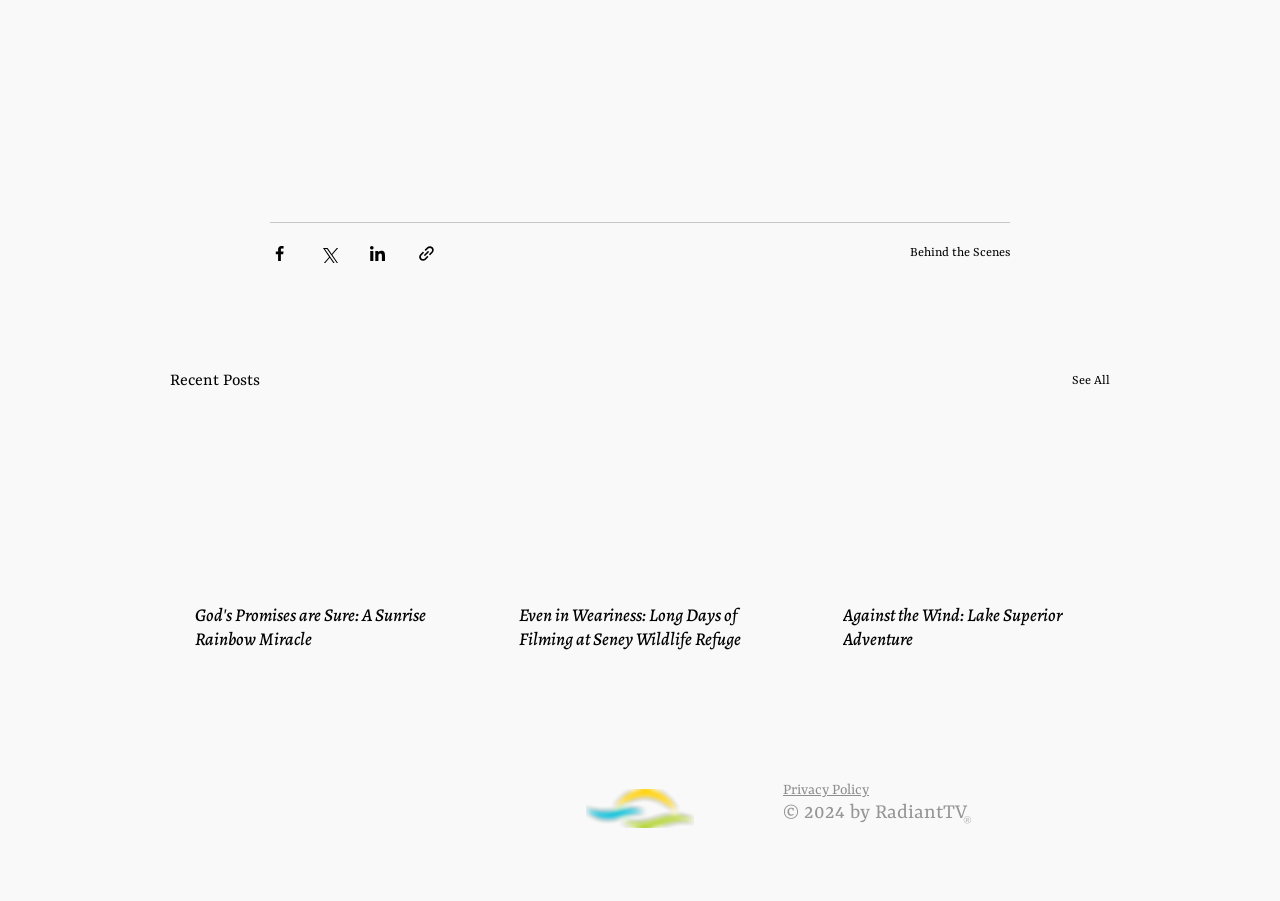Bounding box coordinates should be in the format (top-left x, top-left y, bottom-right x, bottom-right y) and all values should be floating point numbers between 0 and 1. Determine the bounding box coordinate for the UI element described as: aria-label="Instagram"

[0.242, 0.876, 0.273, 0.919]